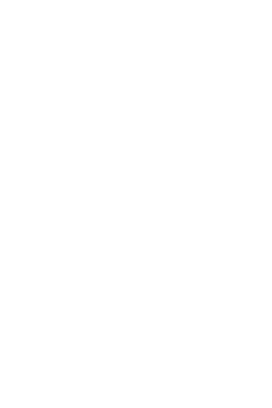What type of riders does the park cater to?
Please give a detailed and thorough answer to the question, covering all relevant points.

The caption states that the park offers a range of riding disciplines that cater to both beginners and experienced riders, implying that the park is suitable for riders of all skill levels.